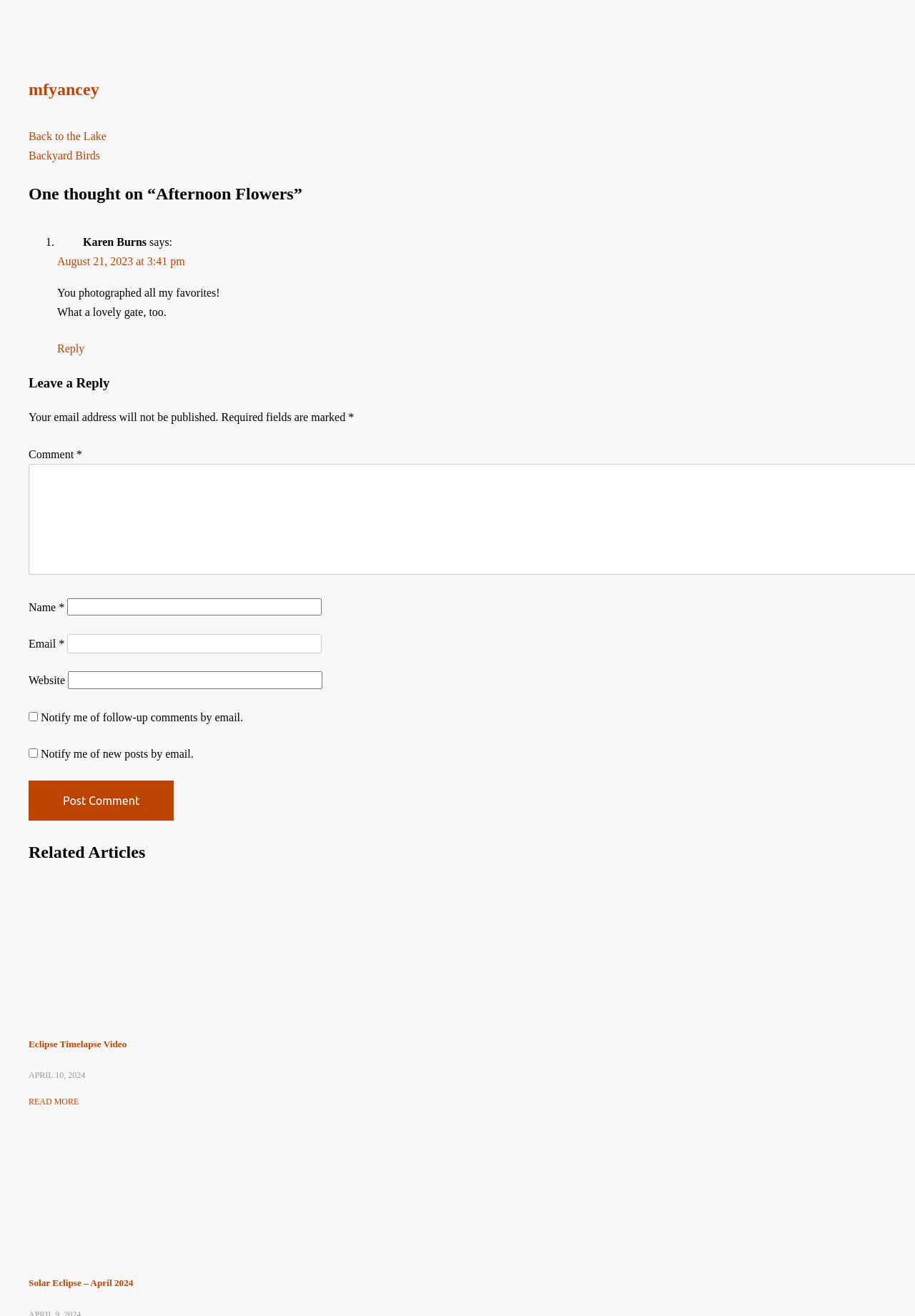Provide a brief response using a word or short phrase to this question:
What is the button at the bottom of the comment section for?

Post Comment